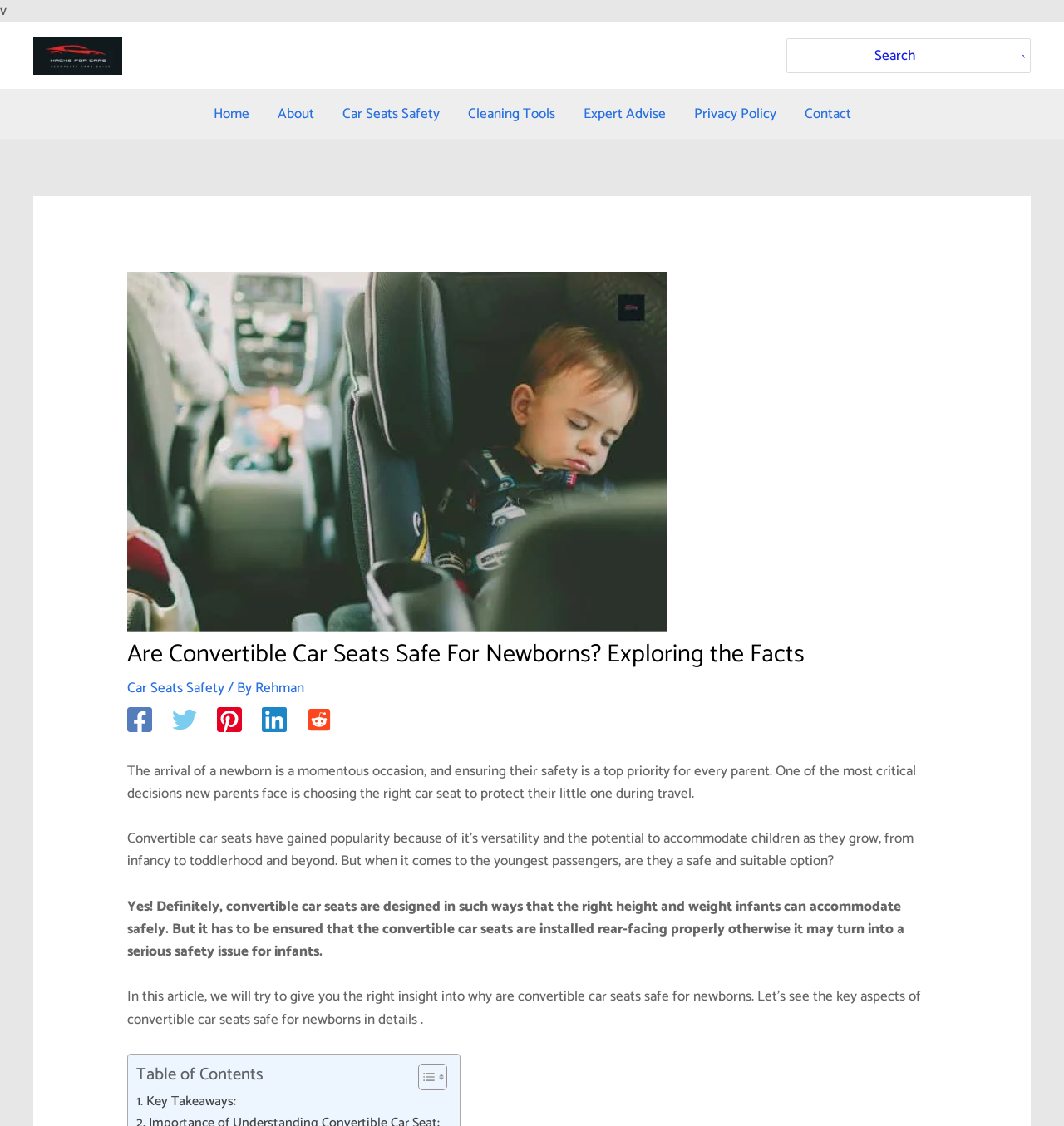What social media platforms are available?
Make sure to answer the question with a detailed and comprehensive explanation.

The social media platforms are located at the bottom of the webpage, and they include Facebook, Twitter, Pinterest, Linkedin, and Reddit, which can be accessed by clicking on their respective icons.